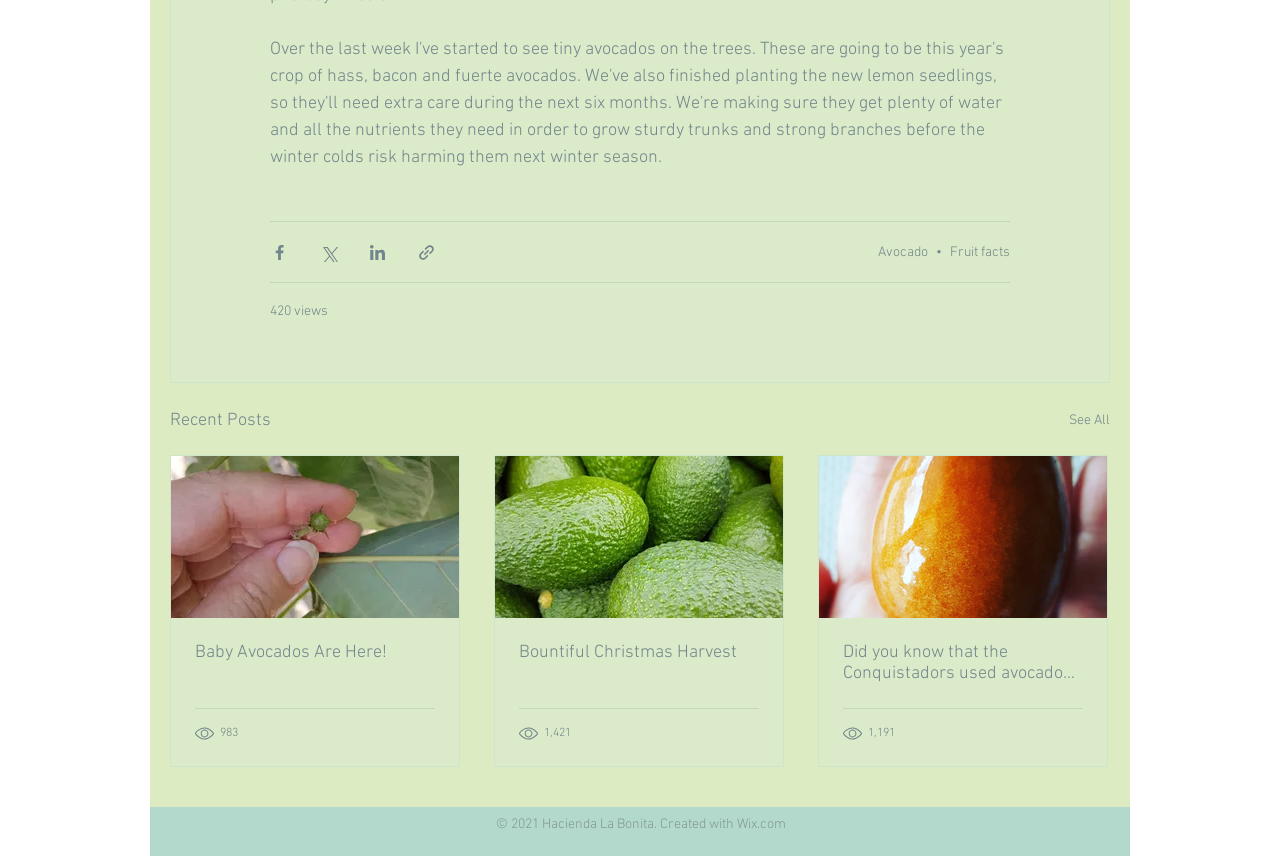Based on the visual content of the image, answer the question thoroughly: What is the category of the posts listed?

The posts listed, including 'Baby Avocados Are Here!', 'Bountiful Christmas Harvest', and 'Did you know that the Conquistadors used avocado stones for ink?', are all related to fruit, specifically avocados.